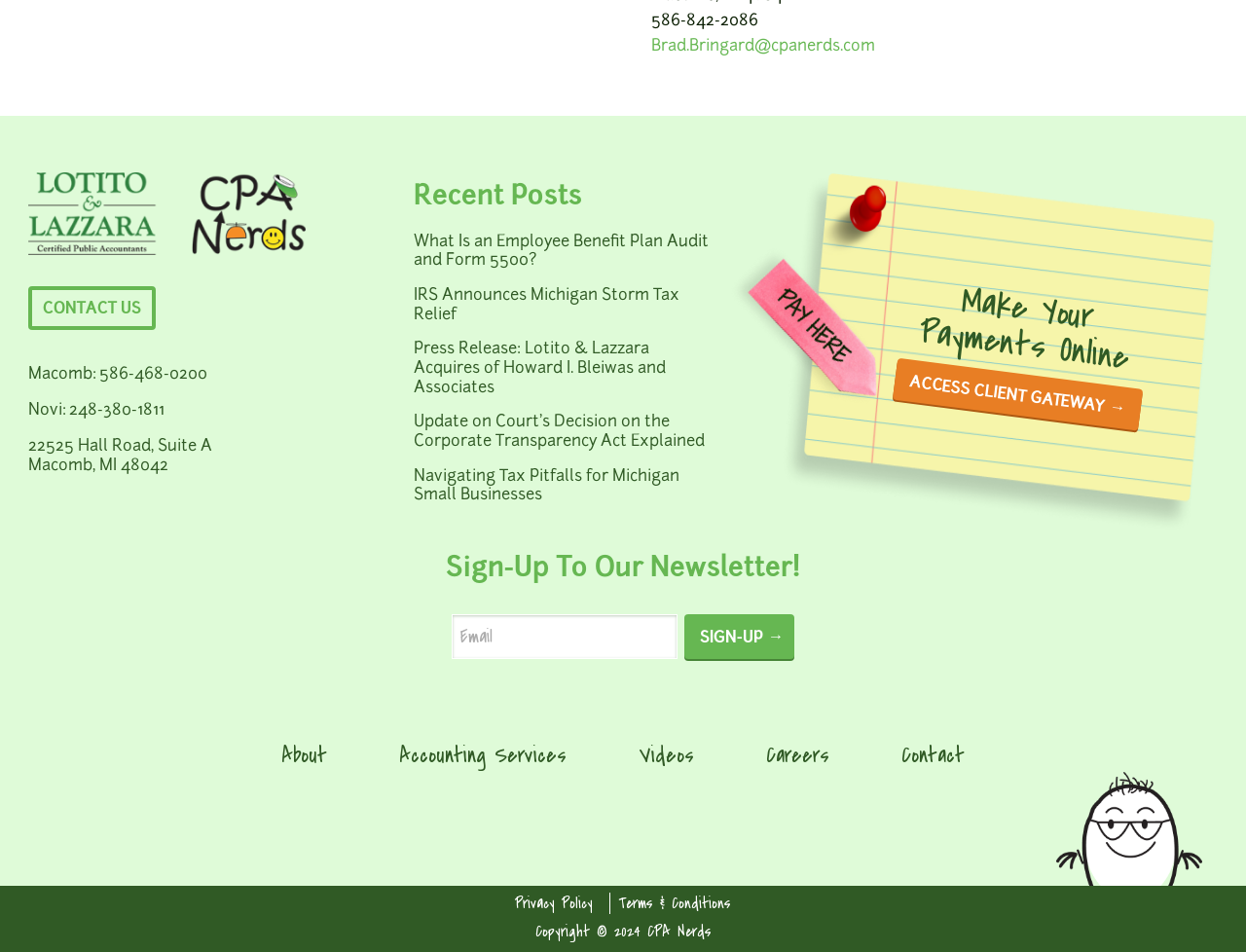Analyze the image and provide a detailed answer to the question: What is the link to access client gateway?

I found the link to access client gateway by looking at the section with the heading 'Make Your Payments Online' and finding the link with the text 'ACCESS CLIENT GATEWAY →'.